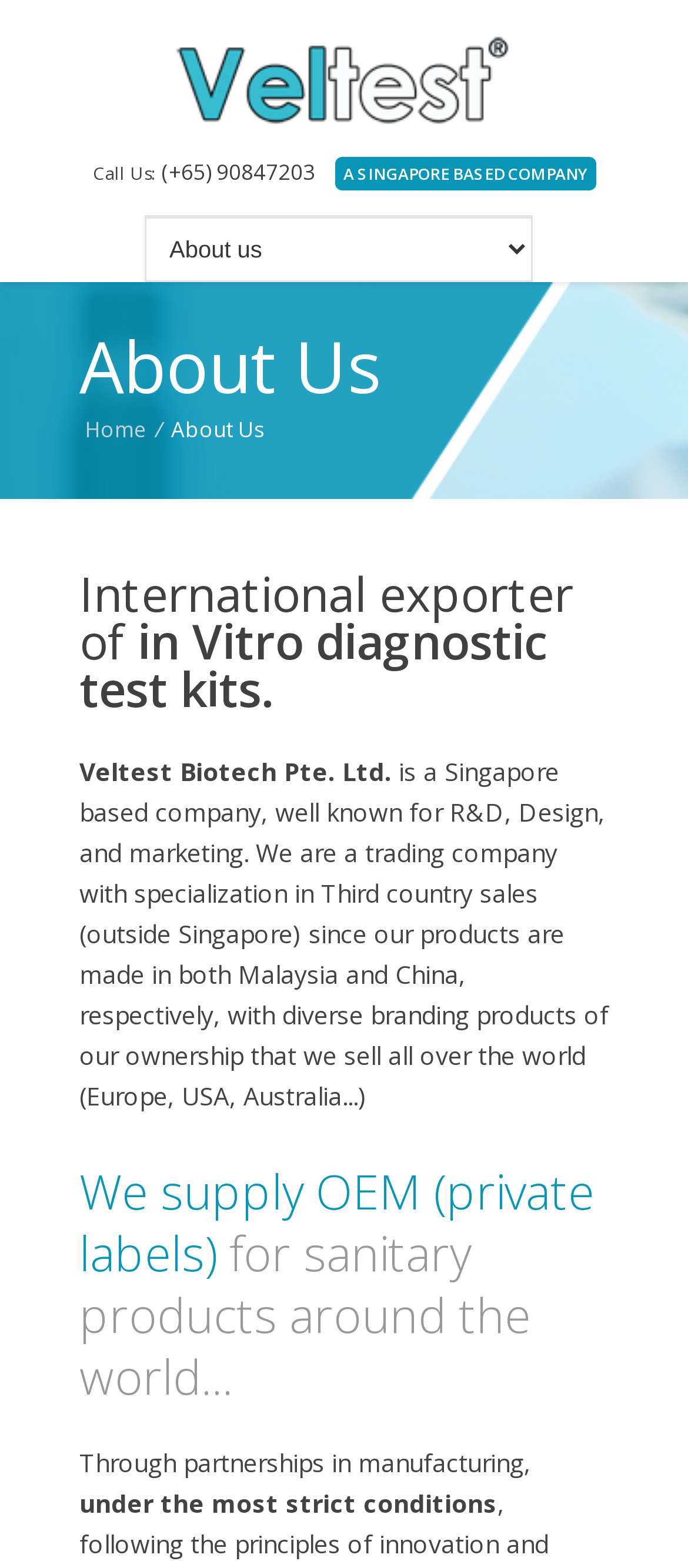What is the company's business scope?
Based on the screenshot, give a detailed explanation to answer the question.

I found this information by reading the company description, which states that the company is well known for R&D, Design, marketing, and international exporting of in Vitro diagnostic test kits.